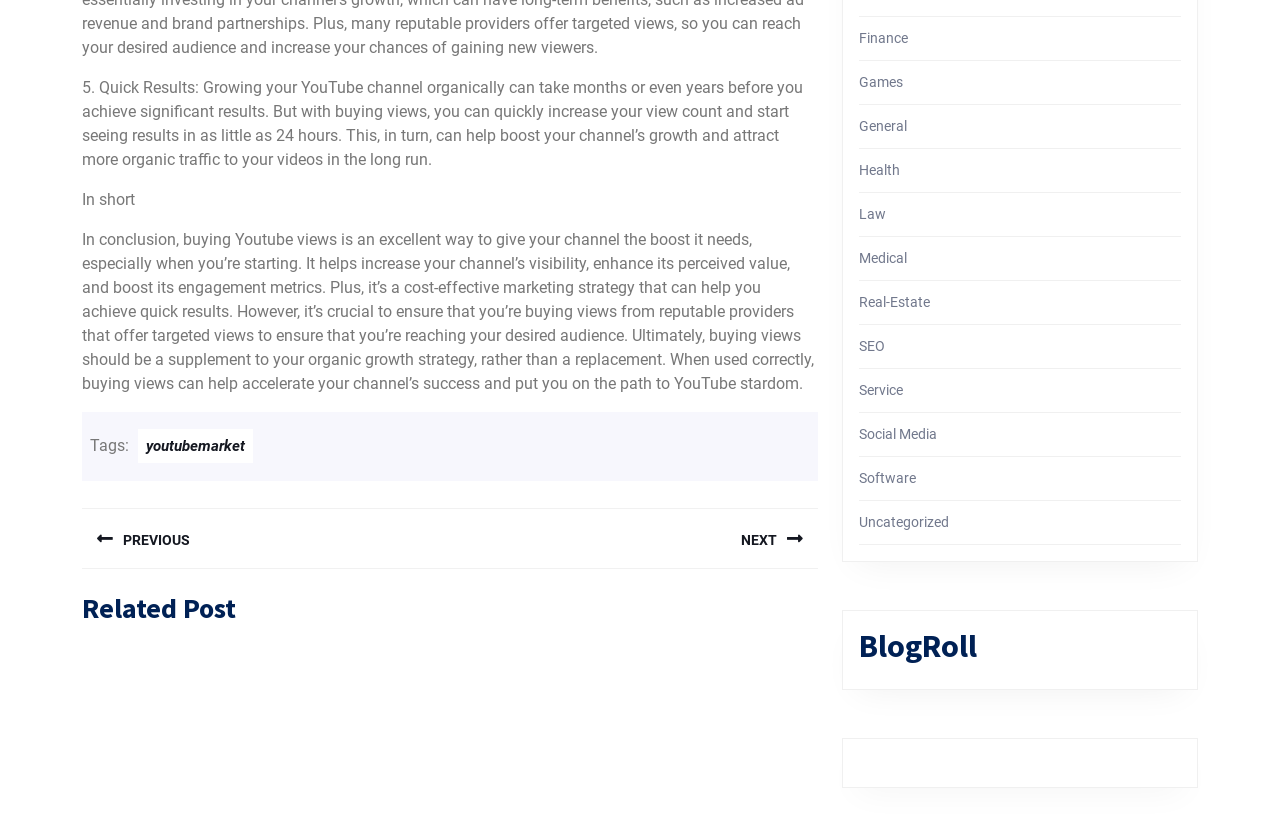Give a succinct answer to this question in a single word or phrase: 
What is the location of the 'Post navigation' section?

Bottom of the page